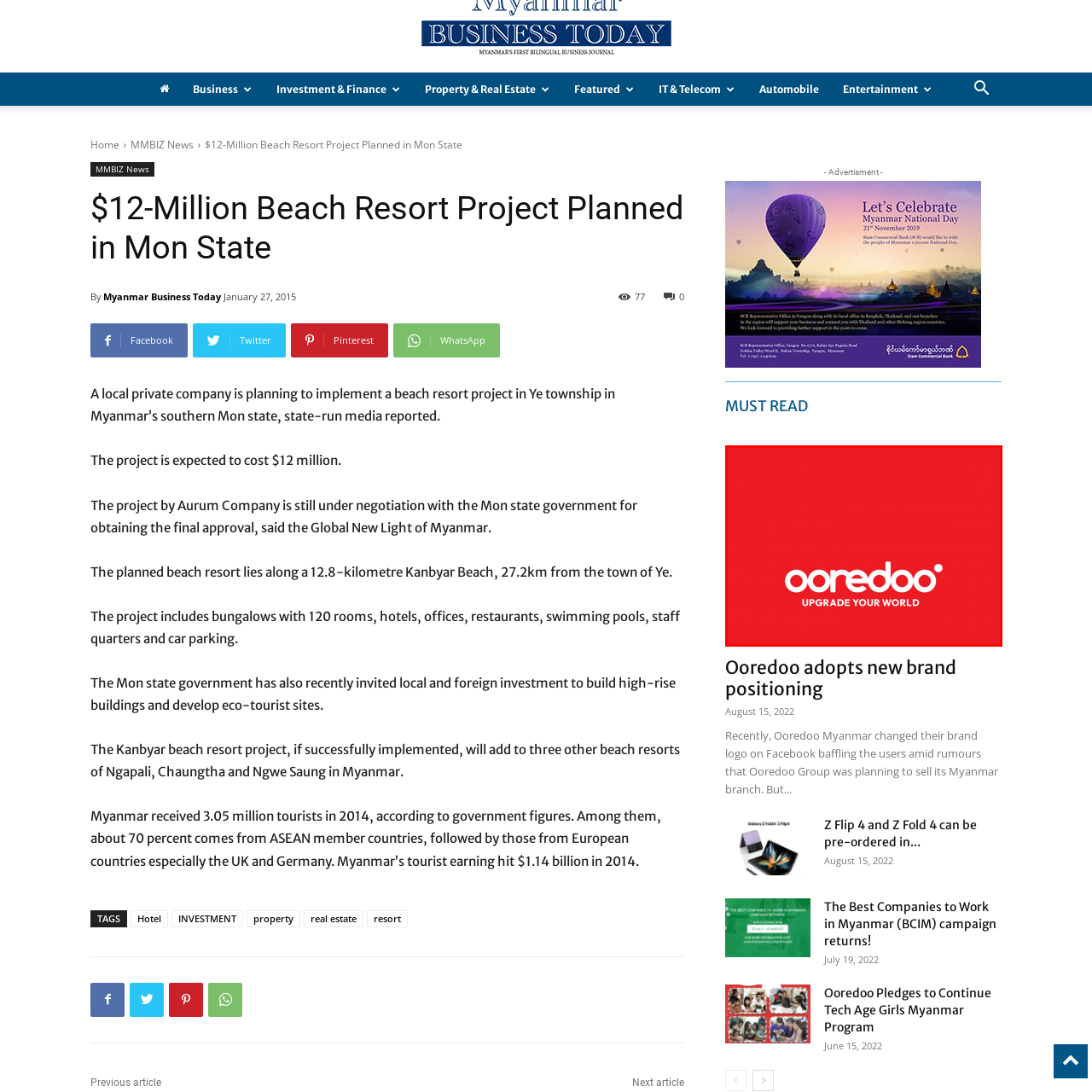What is the font style of the logo?
Focus on the image highlighted by the red bounding box and give a comprehensive answer using the details from the image.

The logo features the word 'ooredoo' in bold, white, lowercase letters, which gives it a modern and playful aesthetic, fitting for a telecommunications company that aims to be dynamic and innovative.